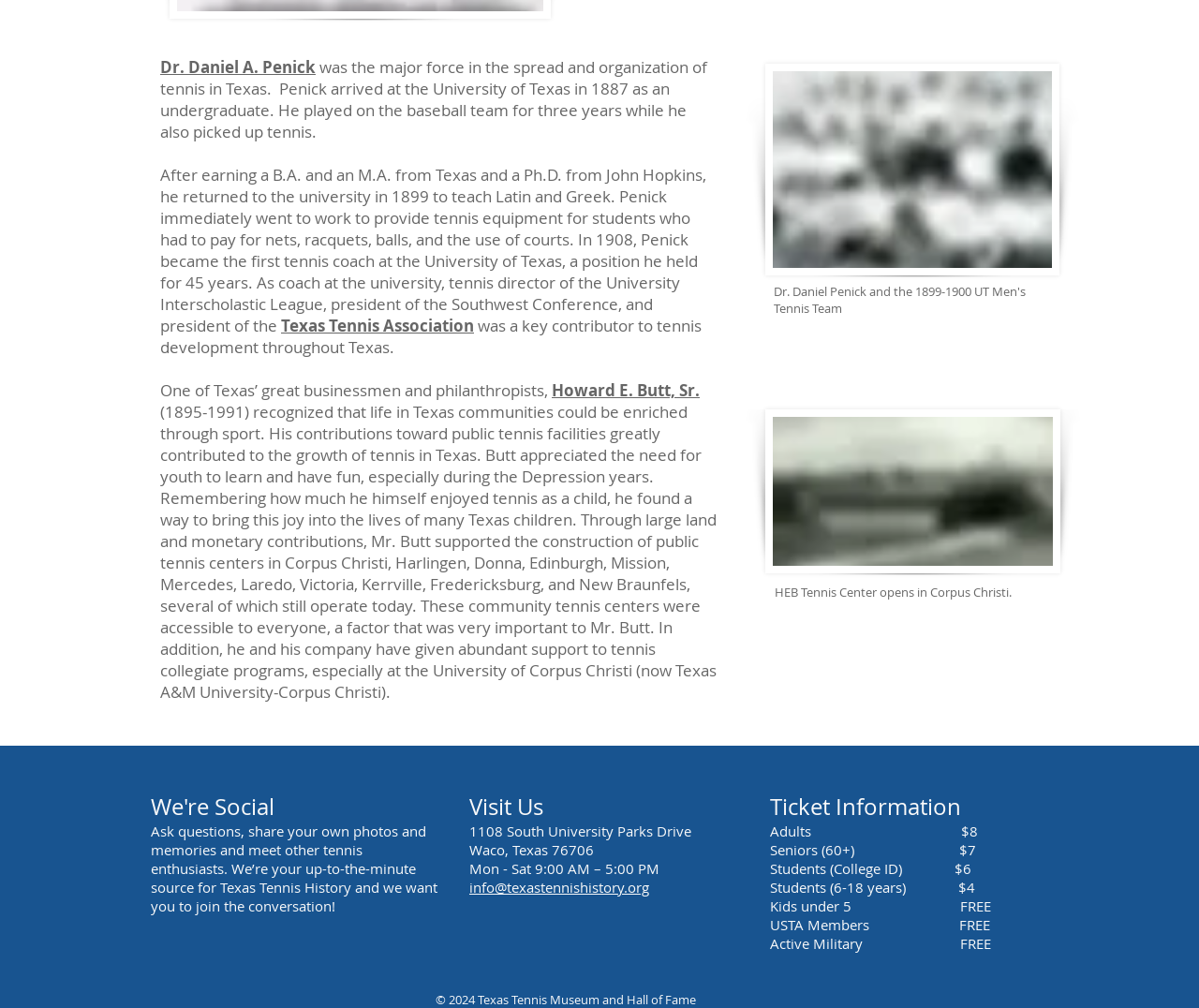Give a one-word or one-phrase response to the question: 
What is the address of the Texas Tennis Museum and Hall of Fame?

1108 South University Parks Drive, Waco, Texas 76706